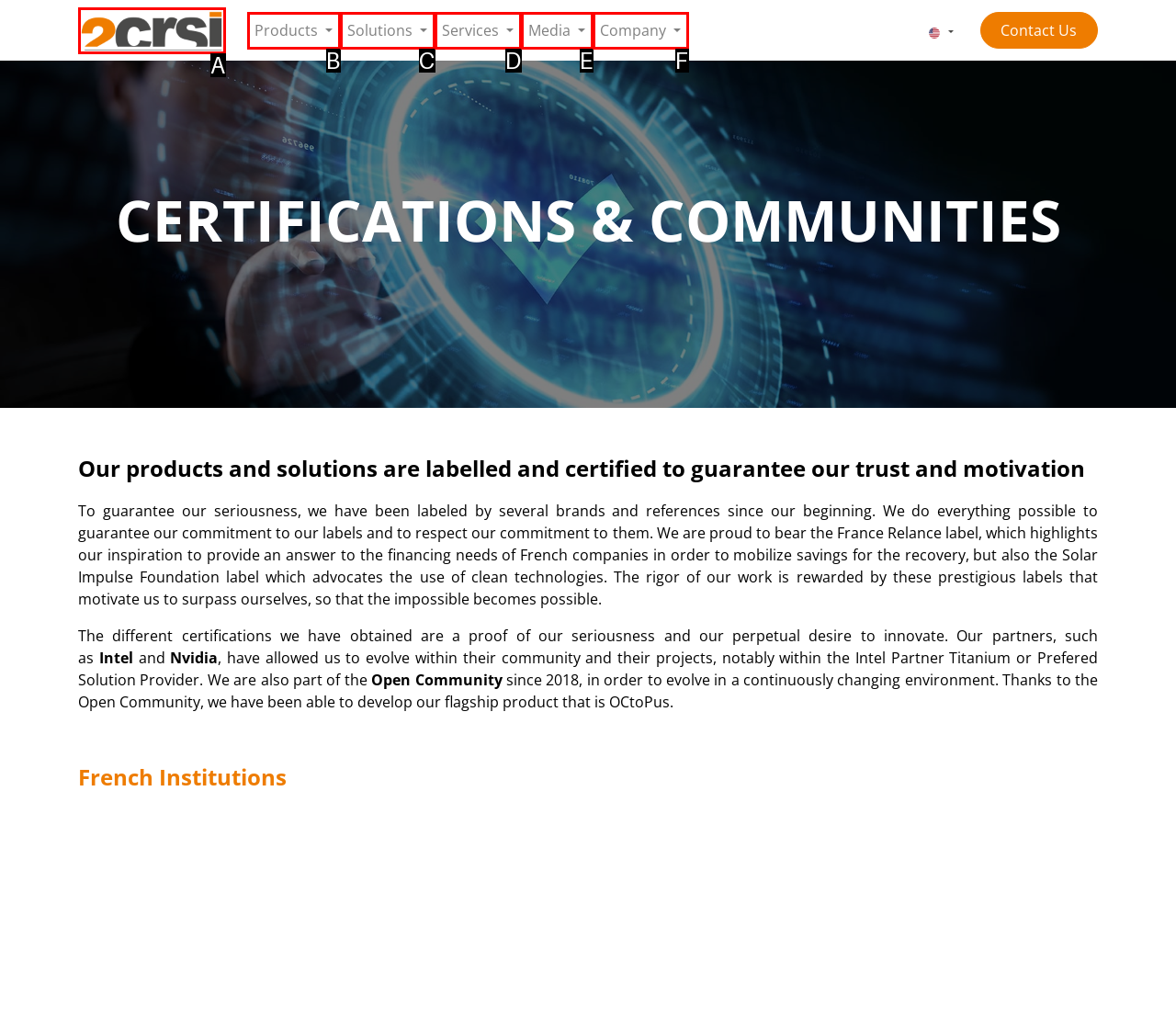Identify the option that corresponds to the description: Sign In or Register. Provide only the letter of the option directly.

None